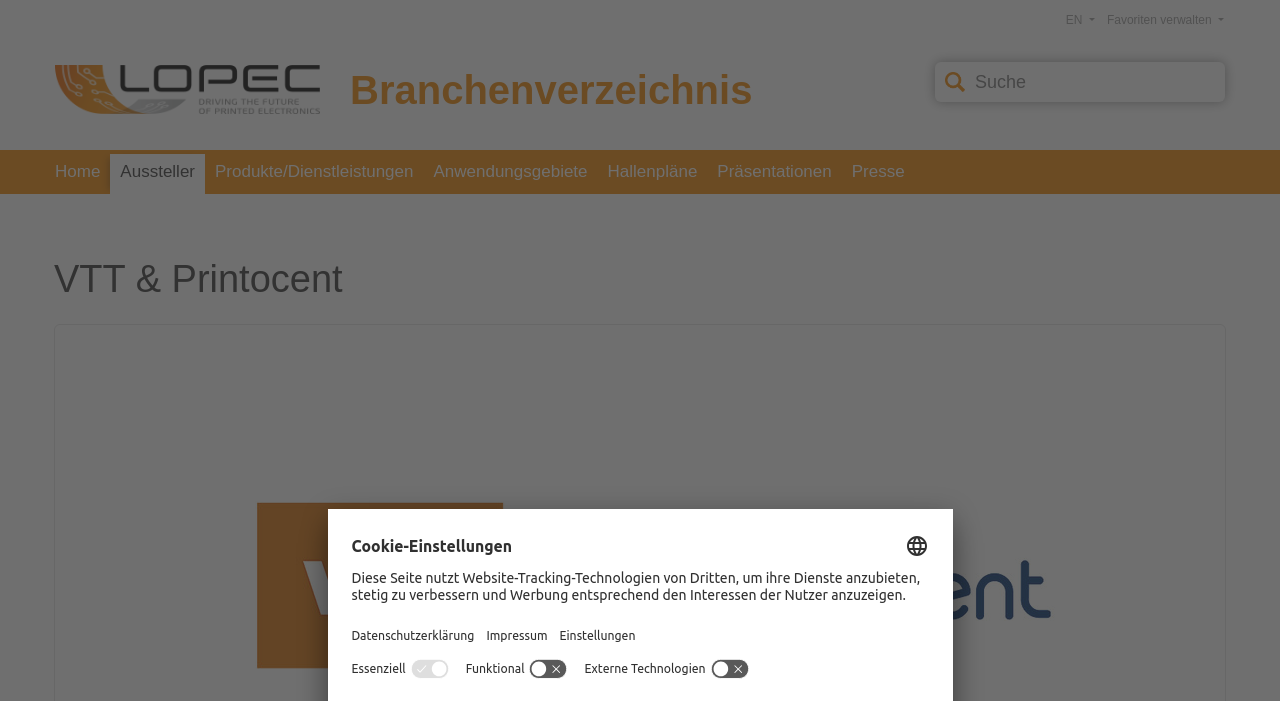Identify the bounding box coordinates of the element that should be clicked to fulfill this task: "Switch to English". The coordinates should be provided as four float numbers between 0 and 1, i.e., [left, top, right, bottom].

[0.832, 0.014, 0.856, 0.043]